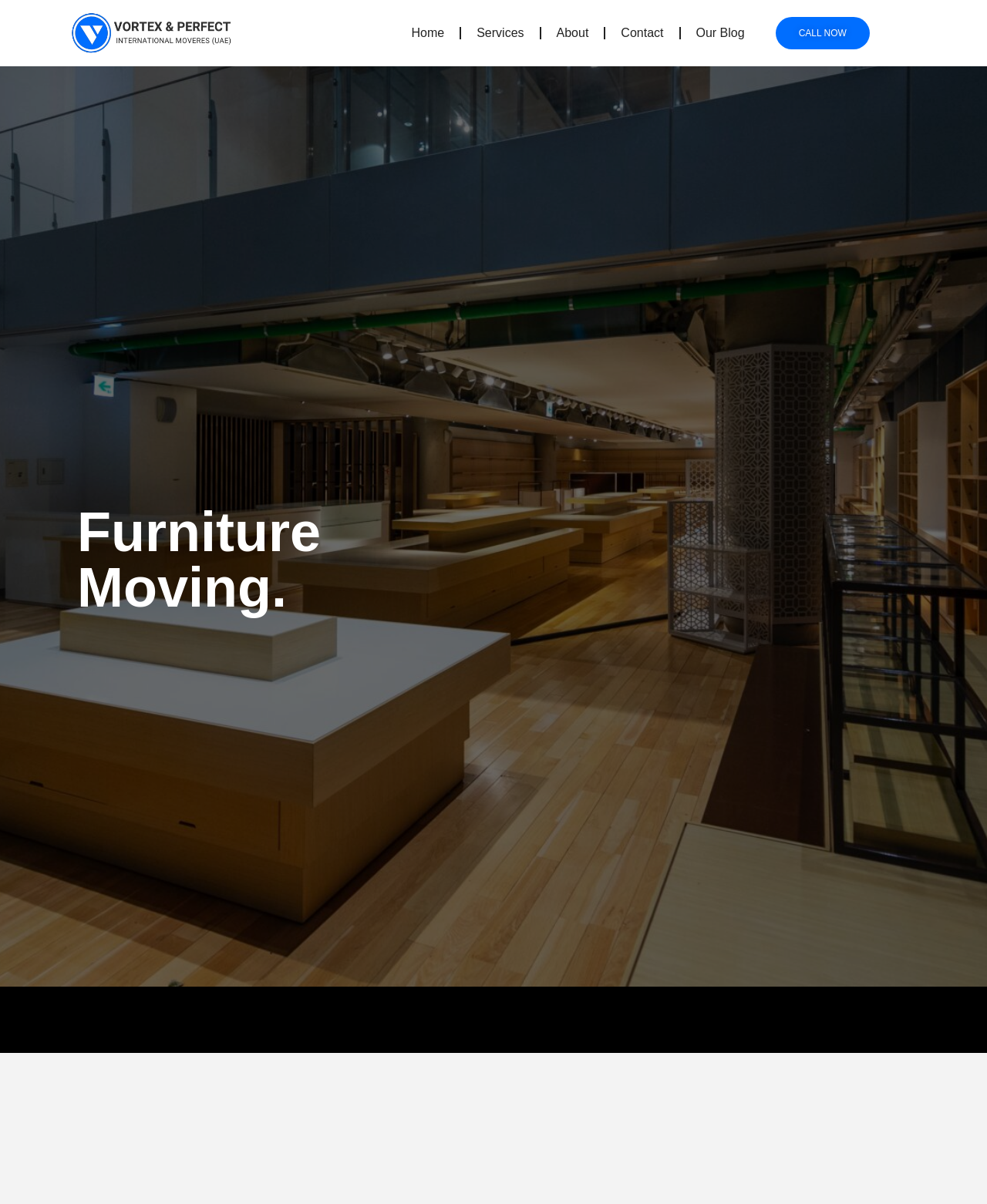Is there a call-to-action button?
Please provide a single word or phrase answer based on the image.

Yes